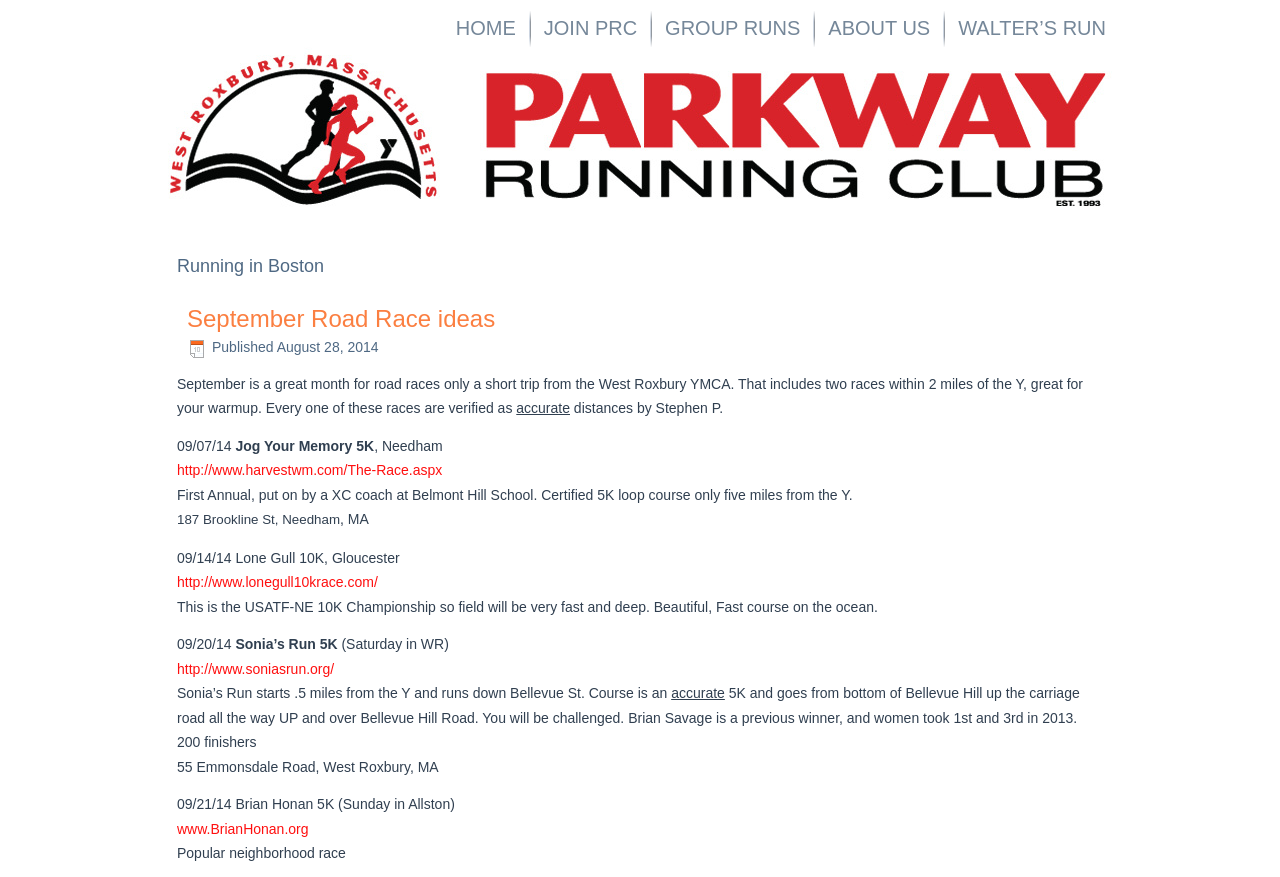What is the topic of the article?
Answer the question with a thorough and detailed explanation.

I found this answer by looking at the headings in the article section. The first heading is 'Running in Boston', and the second heading is 'September Road Race ideas', which seems to be the main topic of the article.